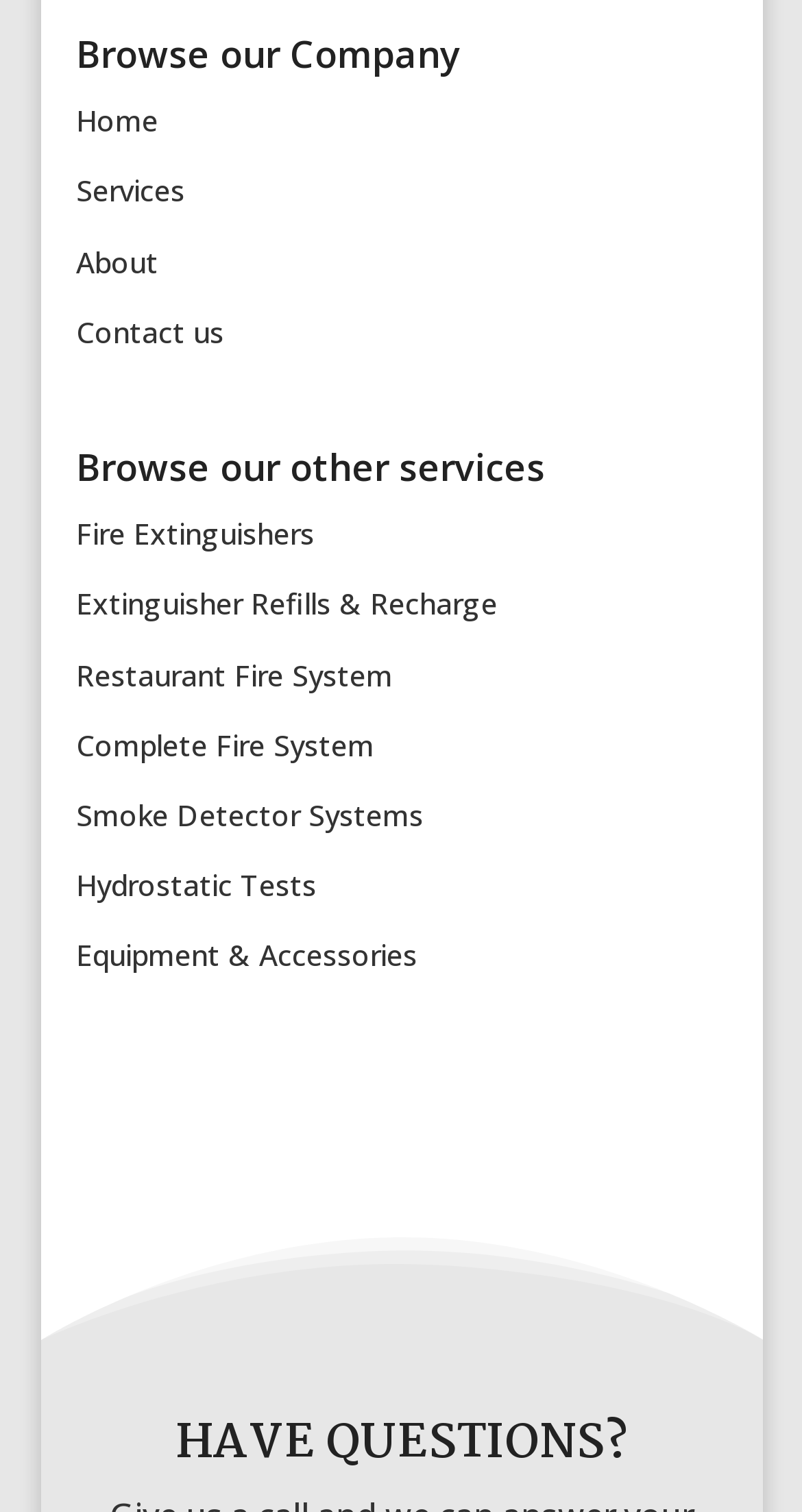Locate the bounding box coordinates of the area you need to click to fulfill this instruction: 'Check the complete fire system'. The coordinates must be in the form of four float numbers ranging from 0 to 1: [left, top, right, bottom].

[0.095, 0.479, 0.467, 0.505]